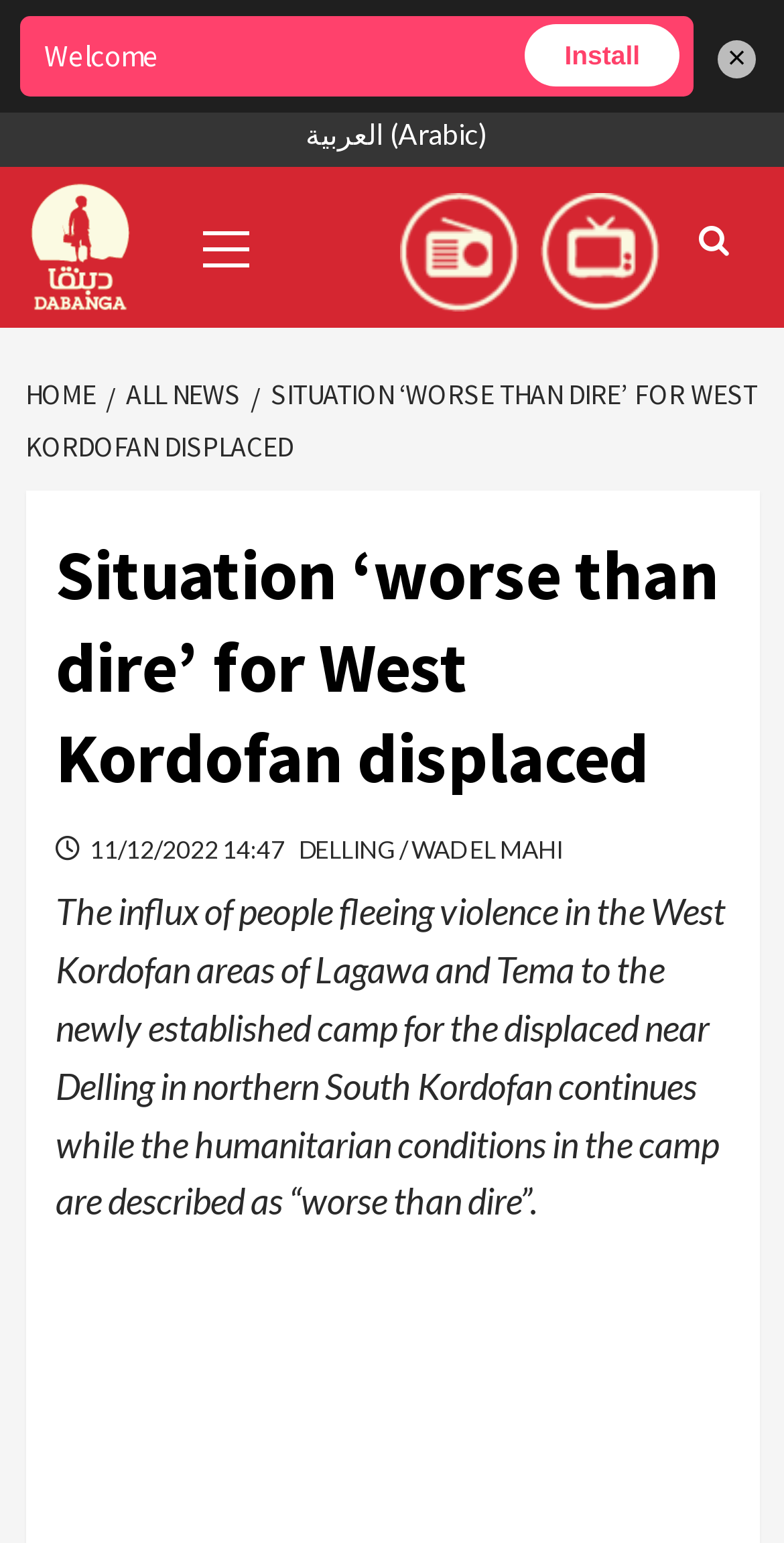Carefully examine the image and provide an in-depth answer to the question: What is the date of the article?

The question is asking about the date of the article, which is mentioned at the top of the article as '11/12/2022 14:47'.